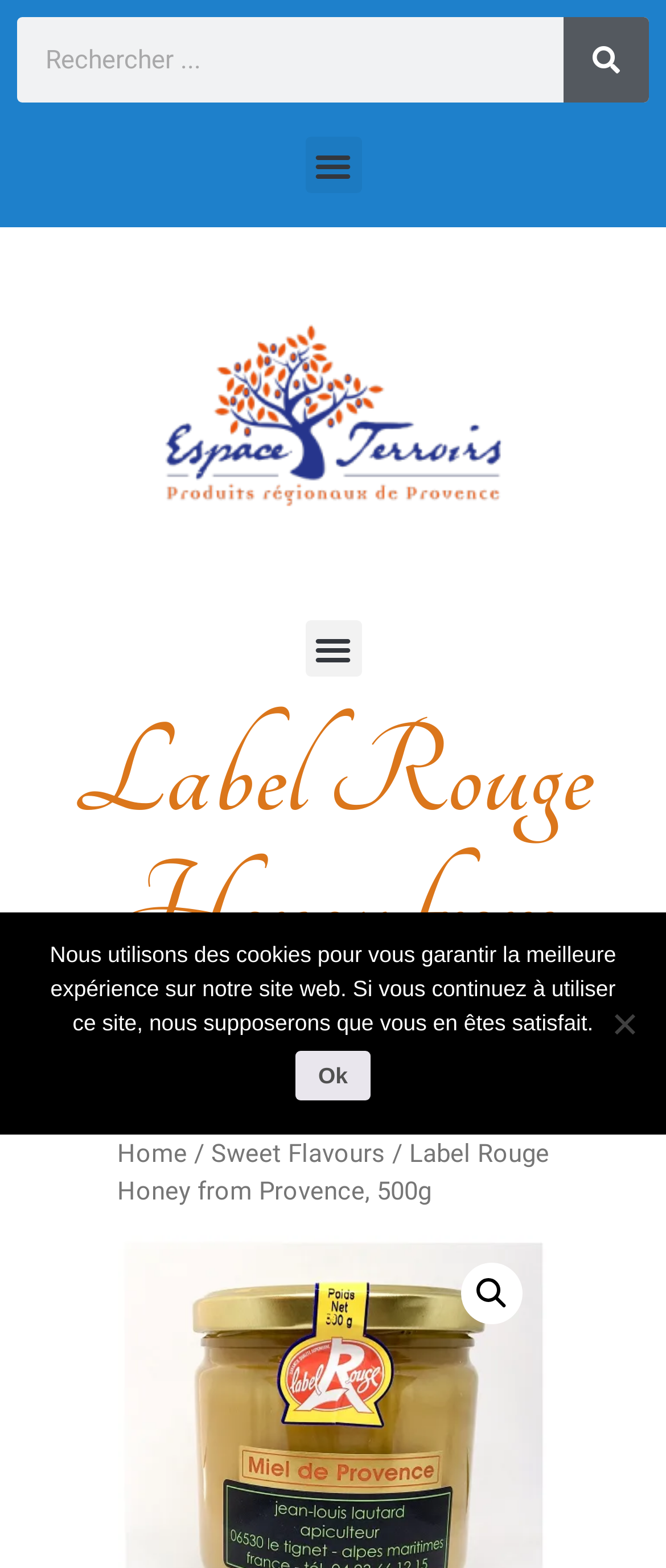Identify the bounding box coordinates for the region of the element that should be clicked to carry out the instruction: "Toggle the menu". The bounding box coordinates should be four float numbers between 0 and 1, i.e., [left, top, right, bottom].

[0.458, 0.087, 0.542, 0.123]